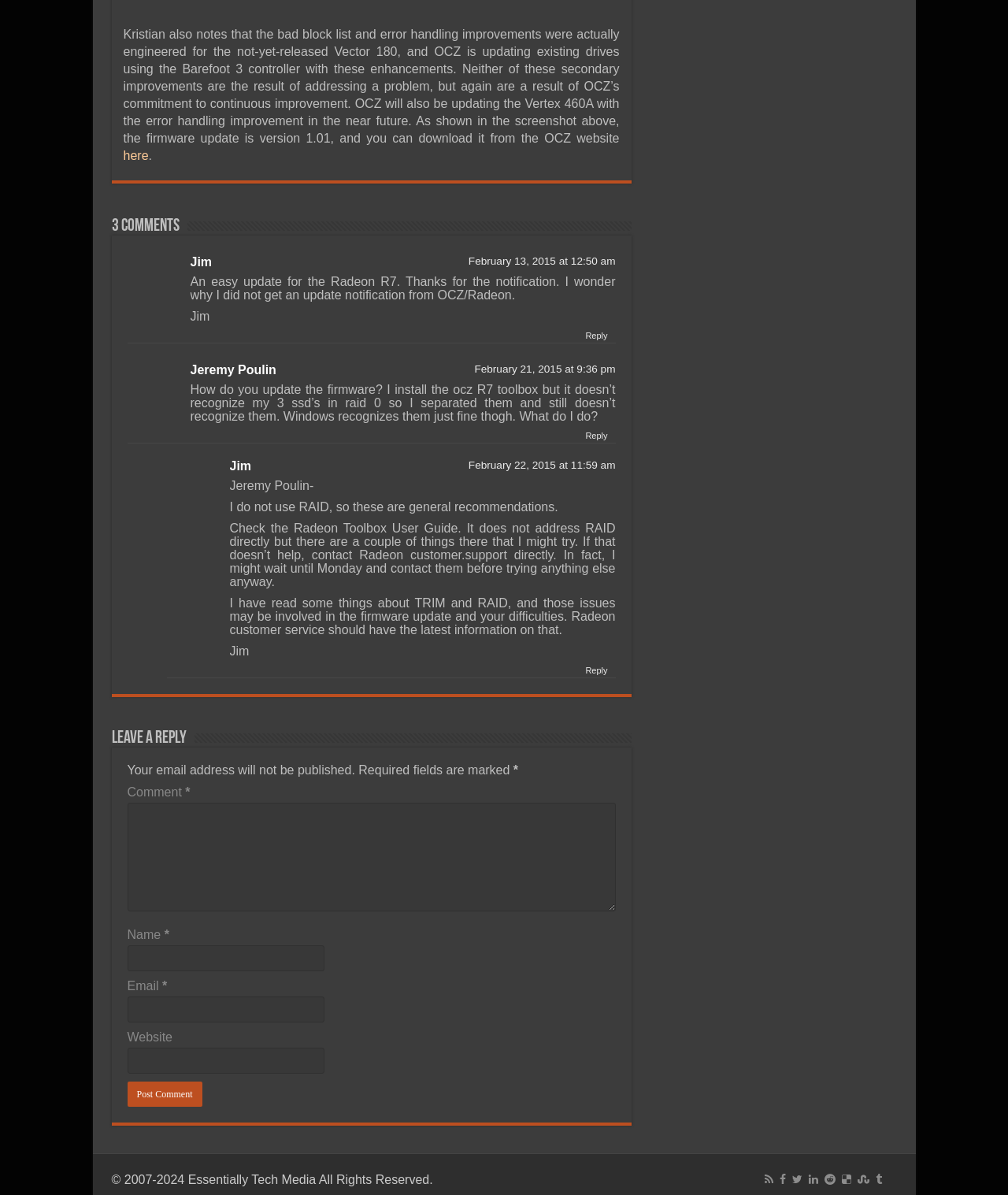Can you show the bounding box coordinates of the region to click on to complete the task described in the instruction: "Follow the 'our partners' link"?

None